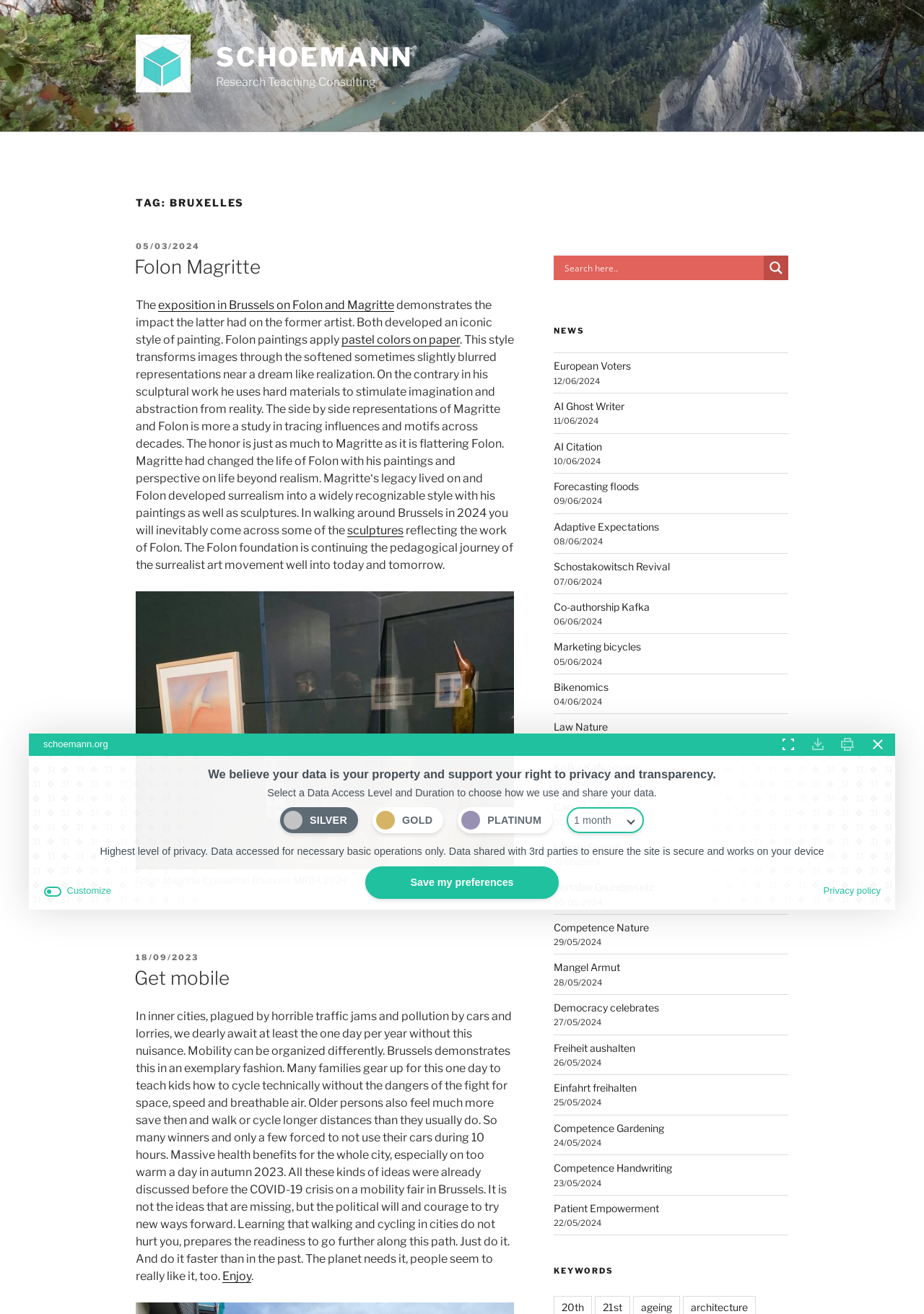Identify the bounding box of the UI element that matches this description: "pastel colors on paper".

[0.37, 0.253, 0.498, 0.264]